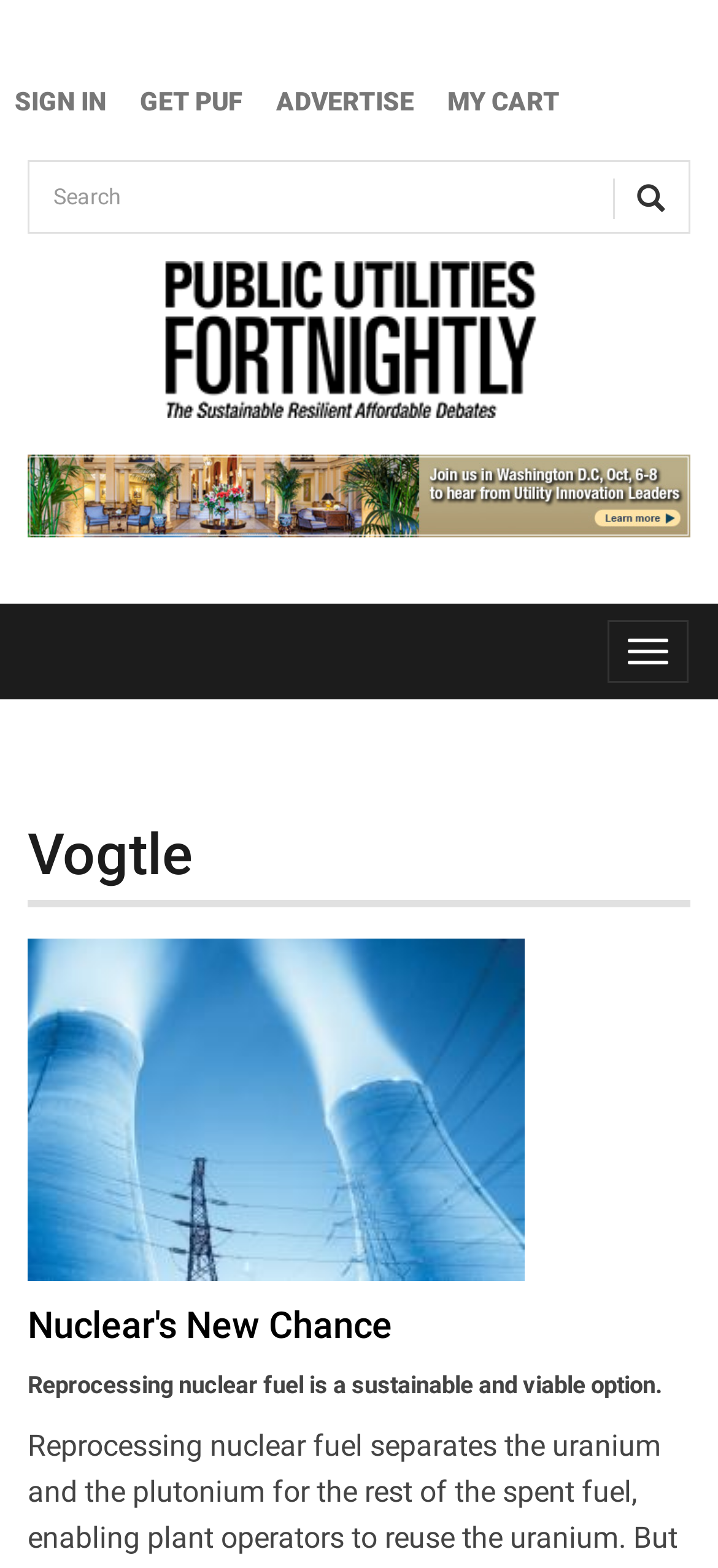What is the function of the 'Toggle navigation' button?
Give a detailed and exhaustive answer to the question.

The 'Toggle navigation' button is located at the top right of the webpage, and its purpose is to toggle the navigation menu on and off, allowing users to access different sections of the website.